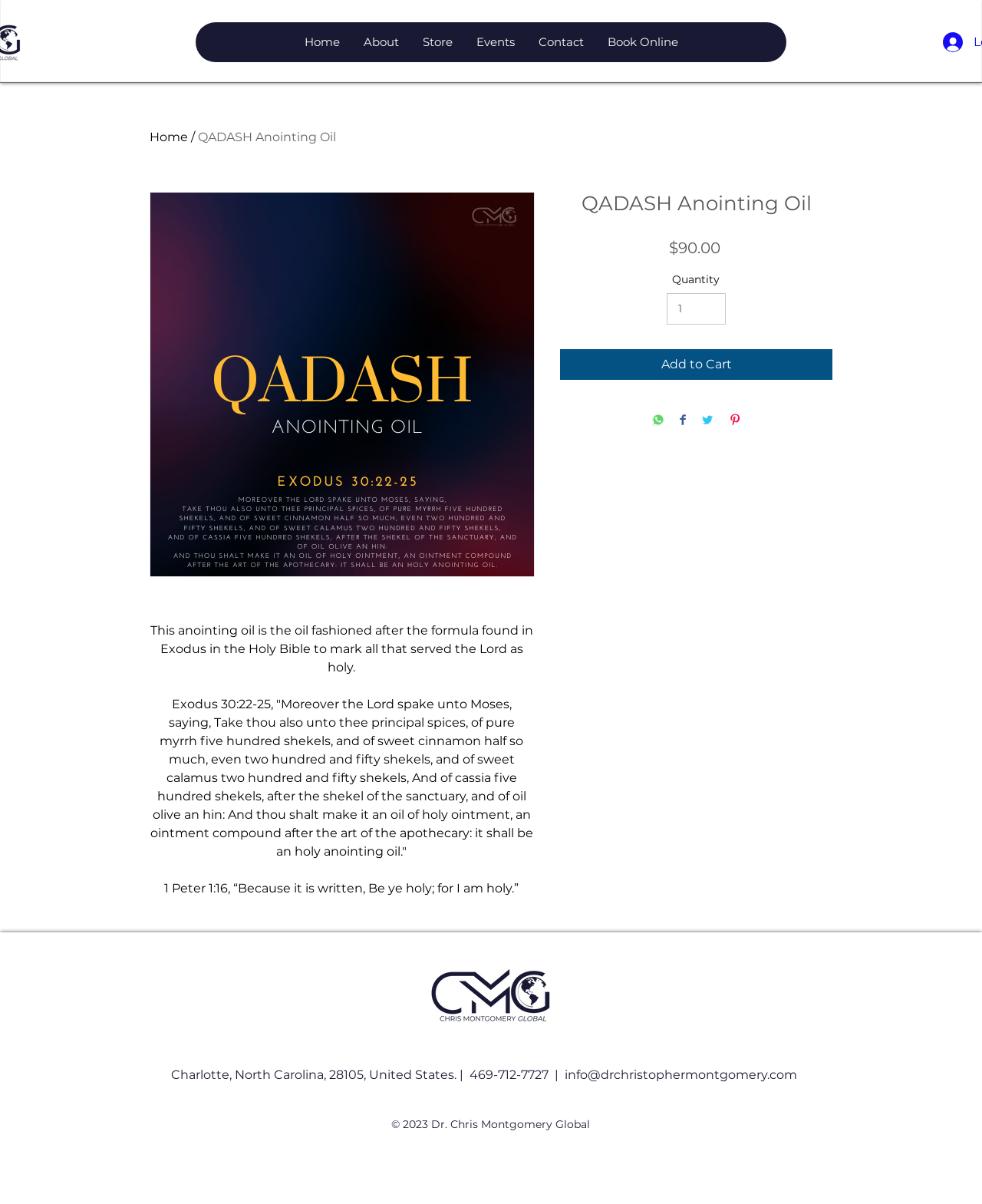What is the name of the anointing oil?
Please give a detailed and elaborate answer to the question based on the image.

I found the answer by looking at the main content of the webpage, where it says 'QADASH Anointing Oil' in a heading element.